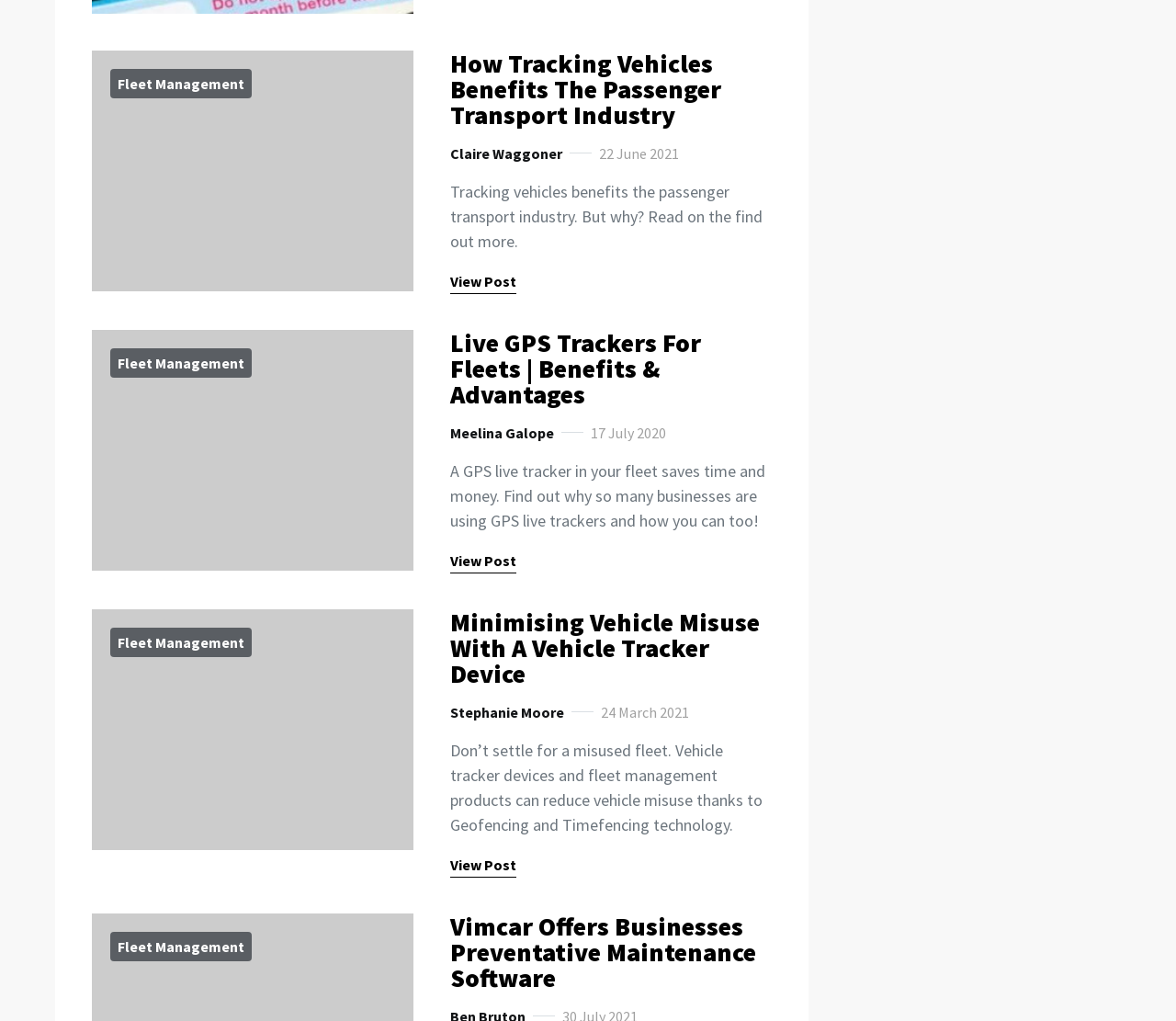What is the main topic of the webpage? Look at the image and give a one-word or short phrase answer.

Vehicle tracking